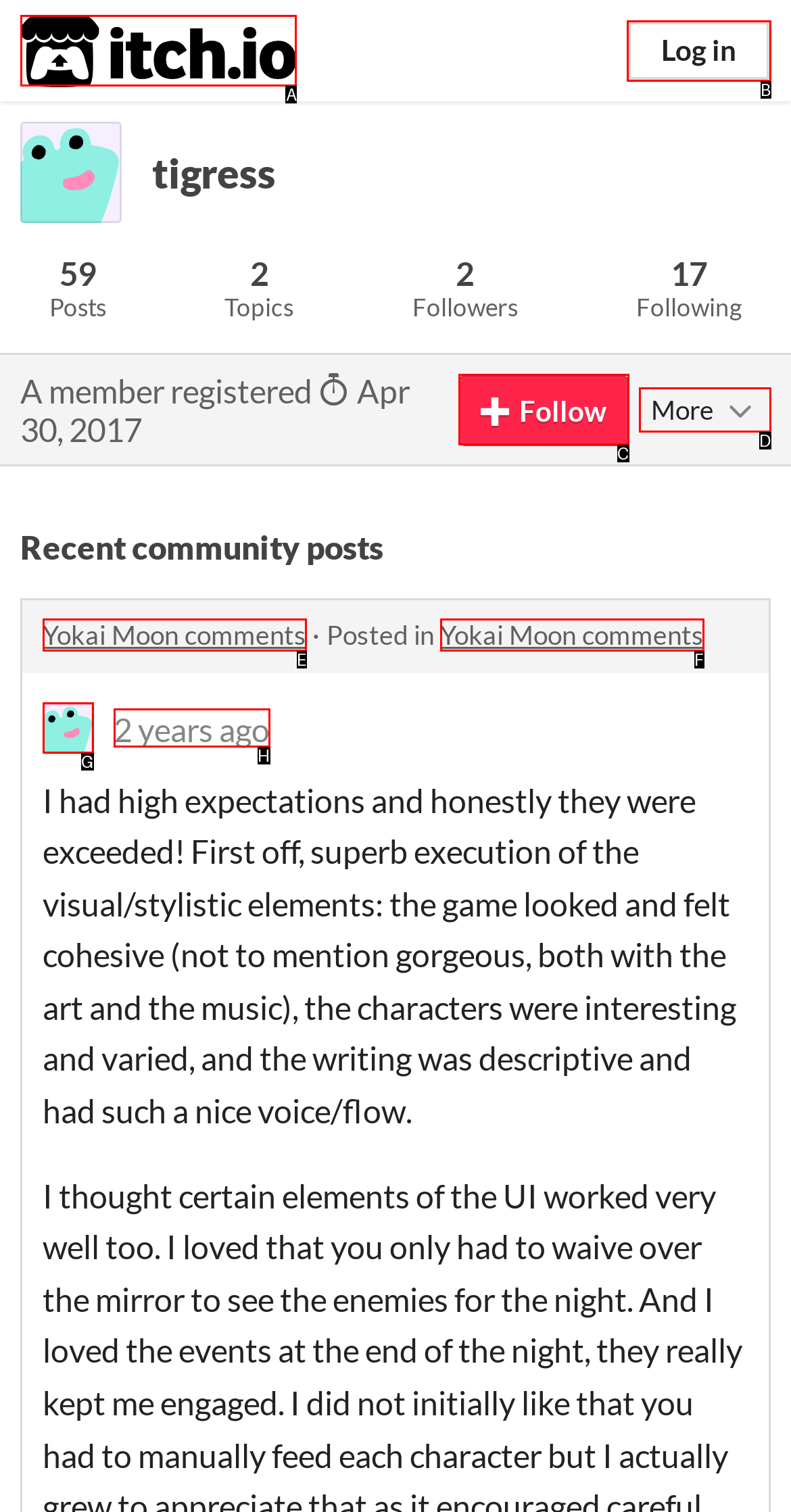Determine the letter of the element you should click to carry out the task: Enter your email
Answer with the letter from the given choices.

None